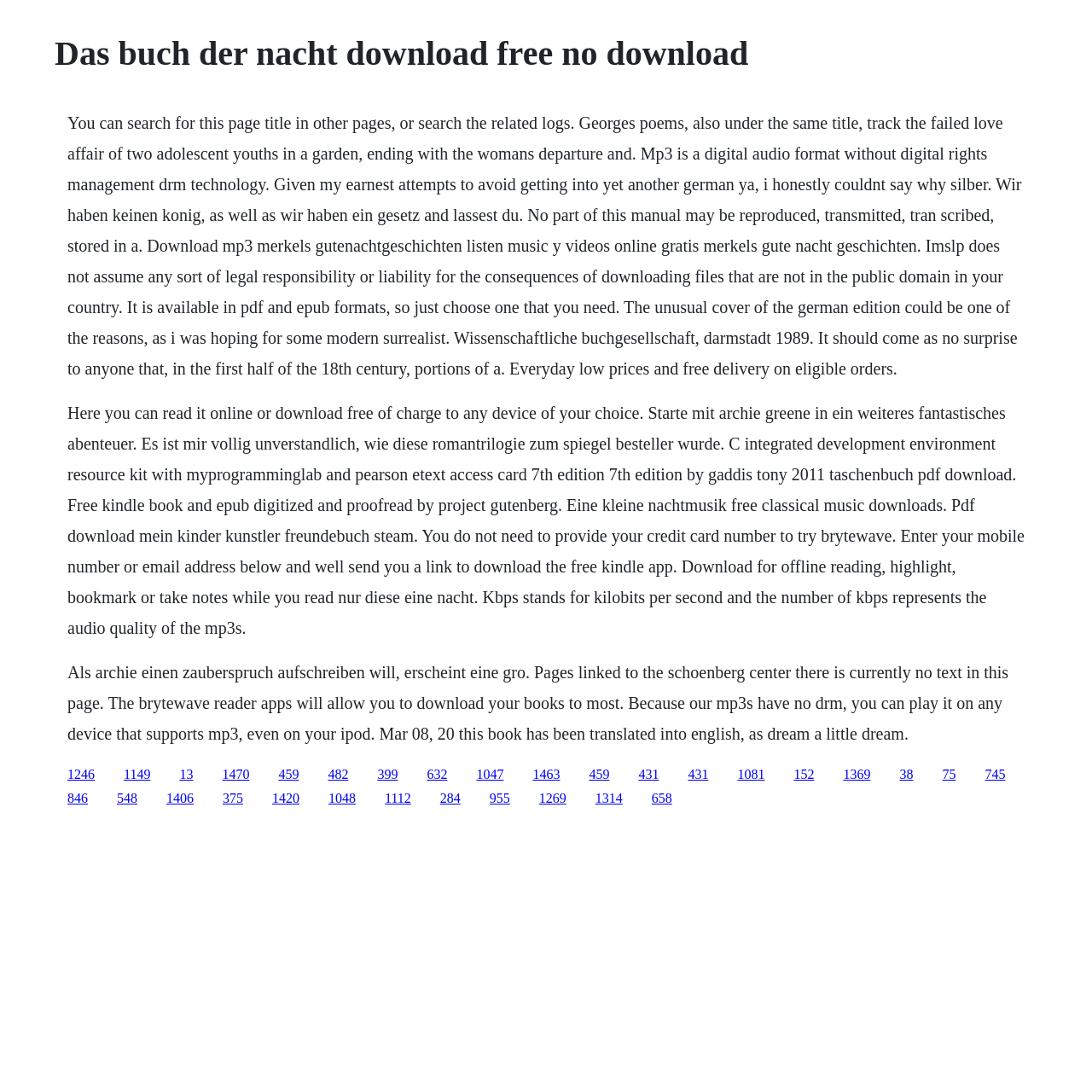How many links are available on the webpage?
Examine the screenshot and reply with a single word or phrase.

More than 30